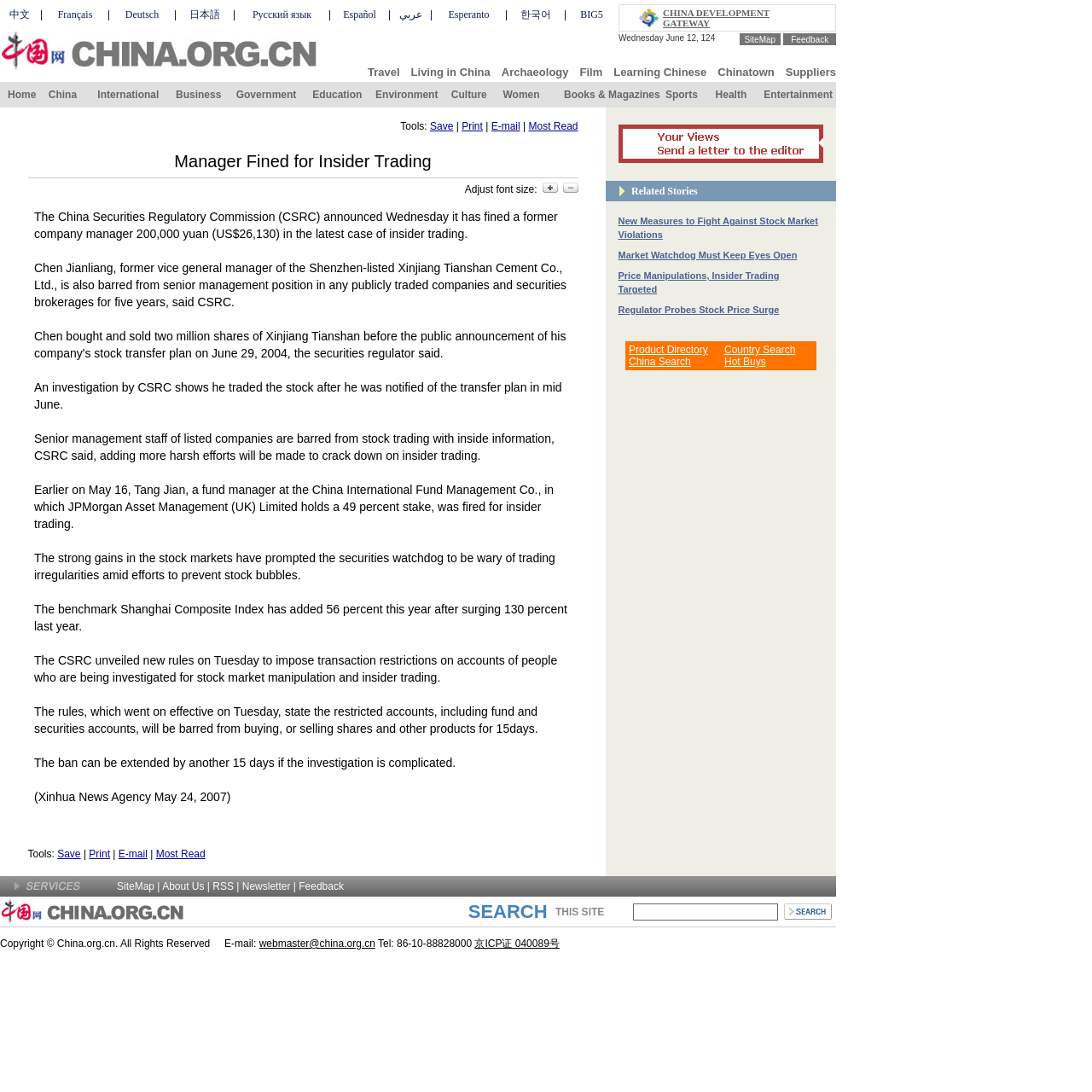Please identify the bounding box coordinates of the element I should click to complete this instruction: 'Click the 'Feedback' link'. The coordinates should be given as four float numbers between 0 and 1, like this: [left, top, right, bottom].

[0.724, 0.032, 0.759, 0.04]